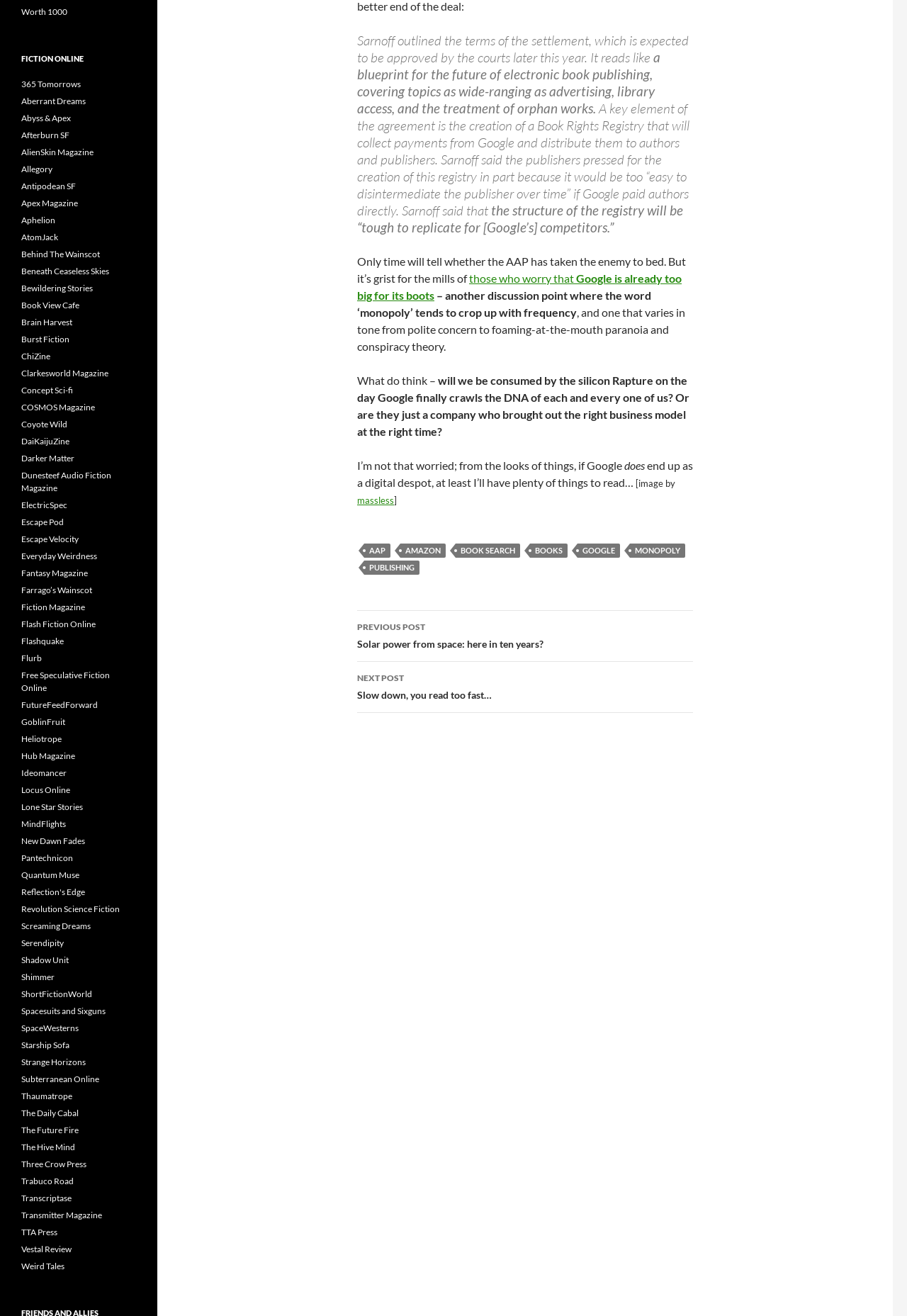Calculate the bounding box coordinates of the UI element given the description: "Spacesuits and Sixguns".

[0.023, 0.764, 0.116, 0.772]